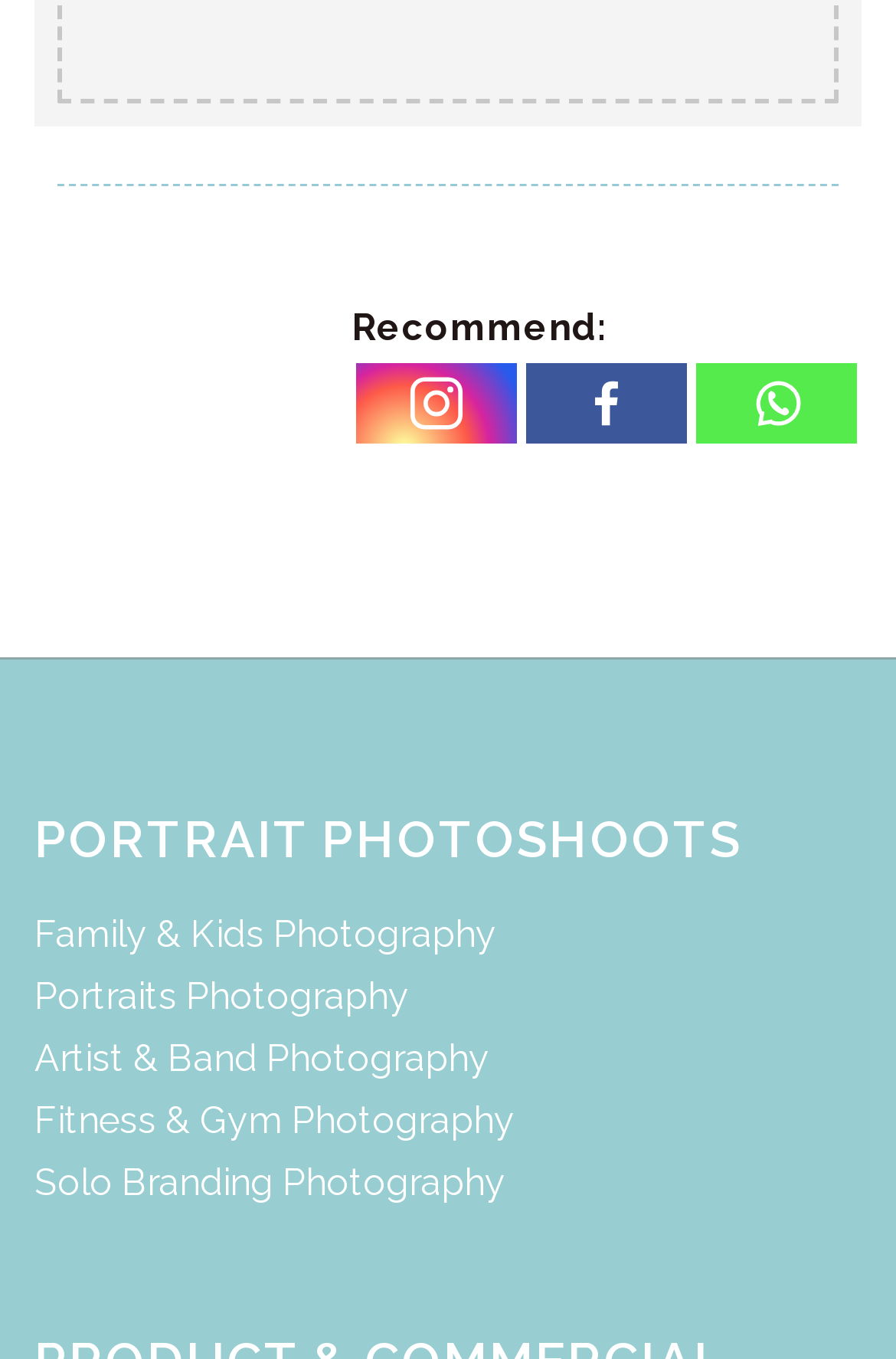Identify the bounding box coordinates for the element you need to click to achieve the following task: "Visit Facebook". The coordinates must be four float values ranging from 0 to 1, formatted as [left, top, right, bottom].

[0.587, 0.268, 0.767, 0.327]